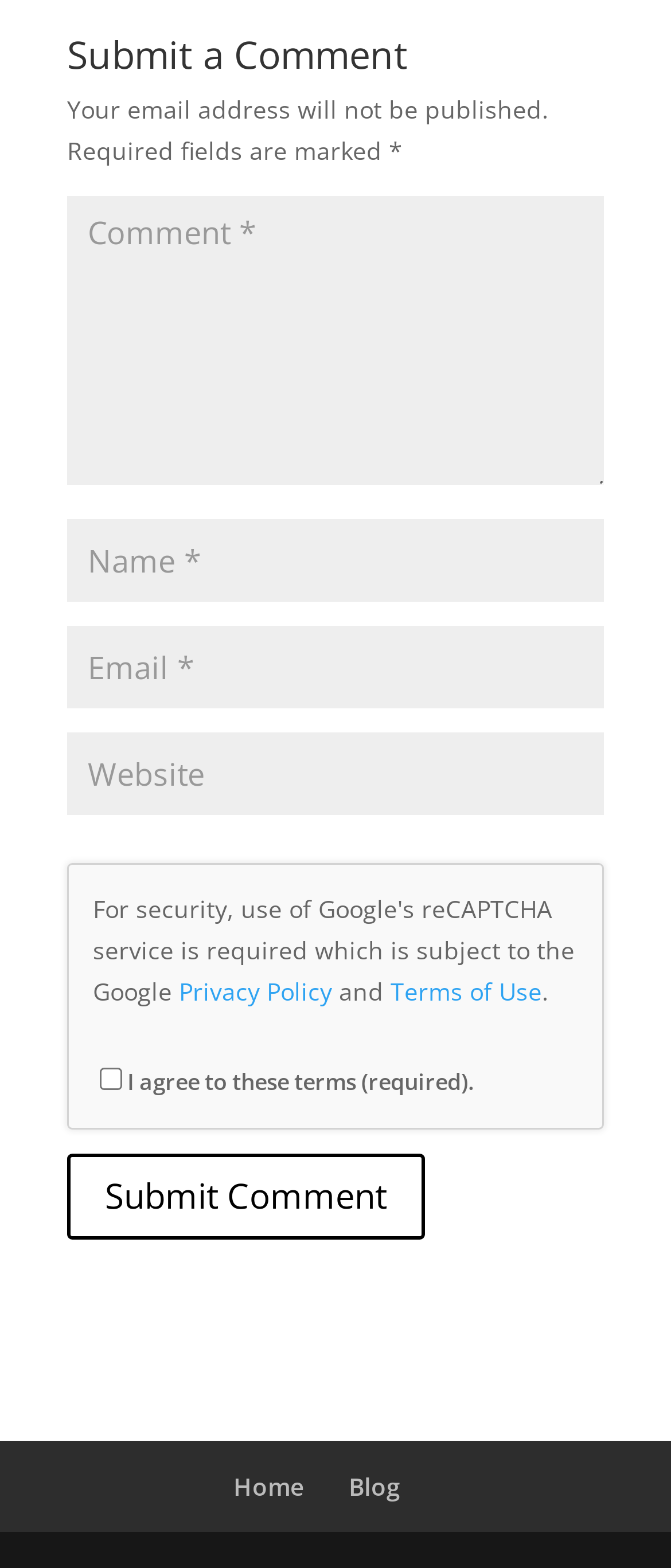Can you identify the bounding box coordinates of the clickable region needed to carry out this instruction: 'Type your name'? The coordinates should be four float numbers within the range of 0 to 1, stated as [left, top, right, bottom].

[0.1, 0.332, 0.9, 0.384]